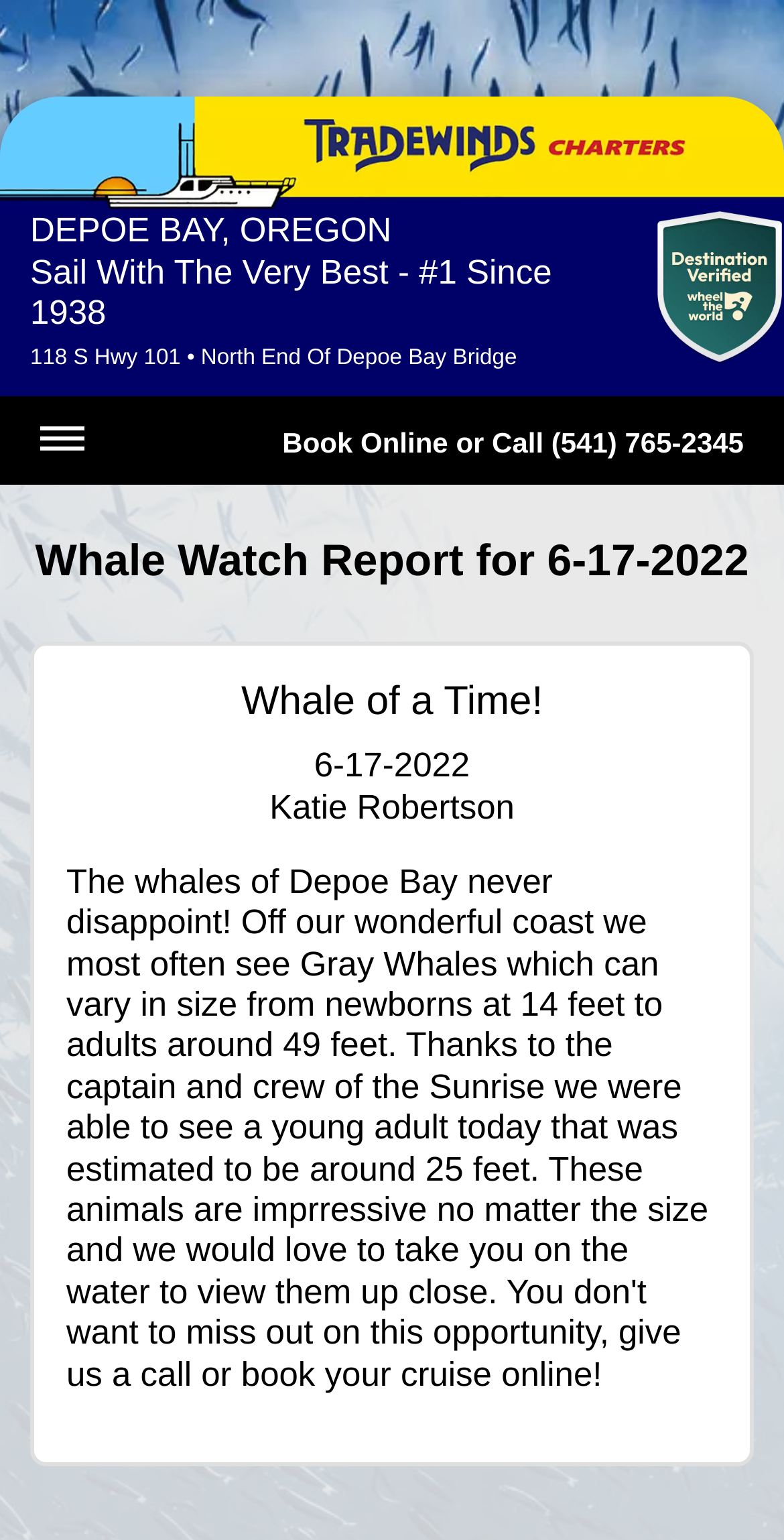What is the name of the logo on the top right corner?
Answer the question using a single word or phrase, according to the image.

Destination Verified Logo